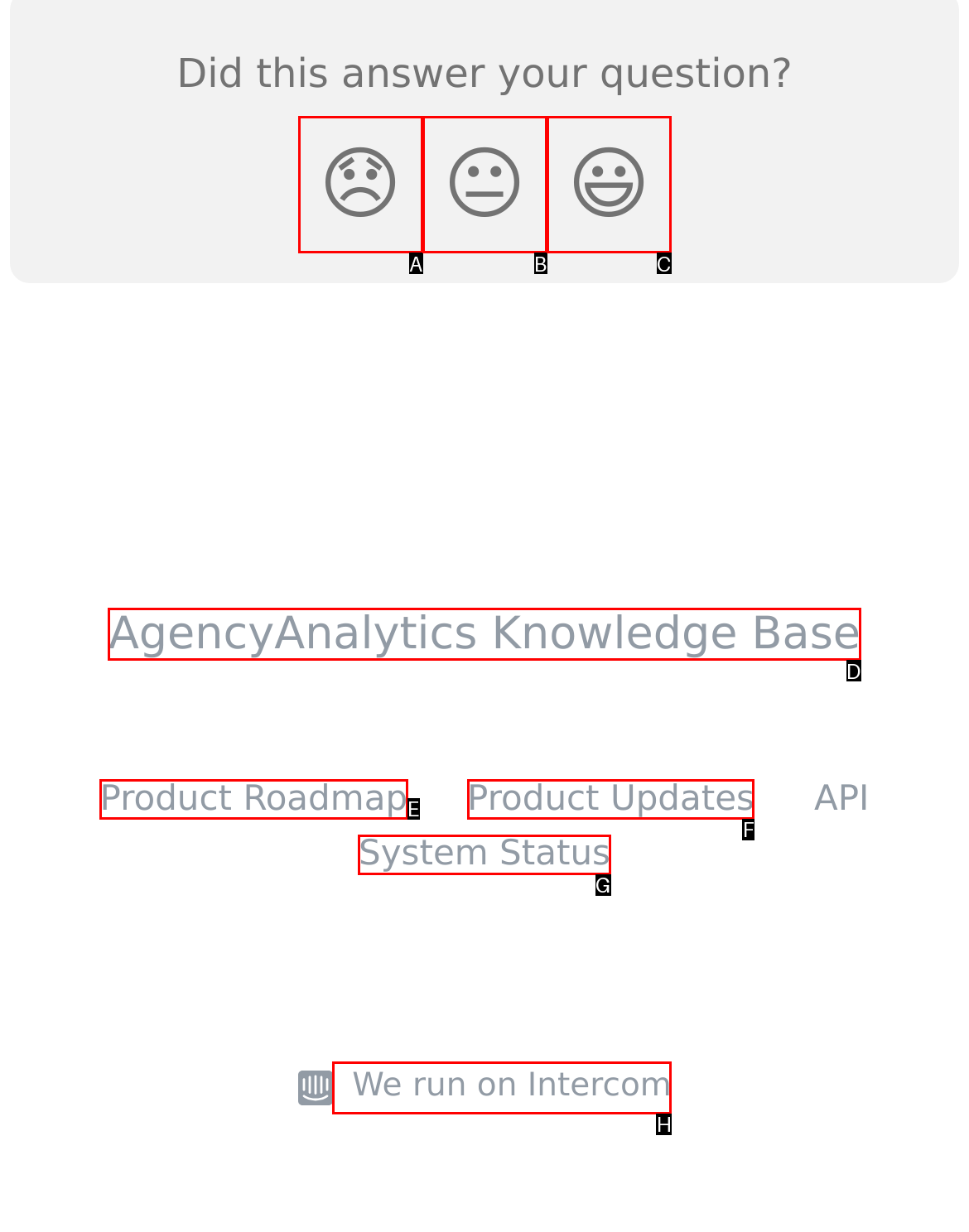Select the correct HTML element to complete the following task: Check the System Status
Provide the letter of the choice directly from the given options.

G